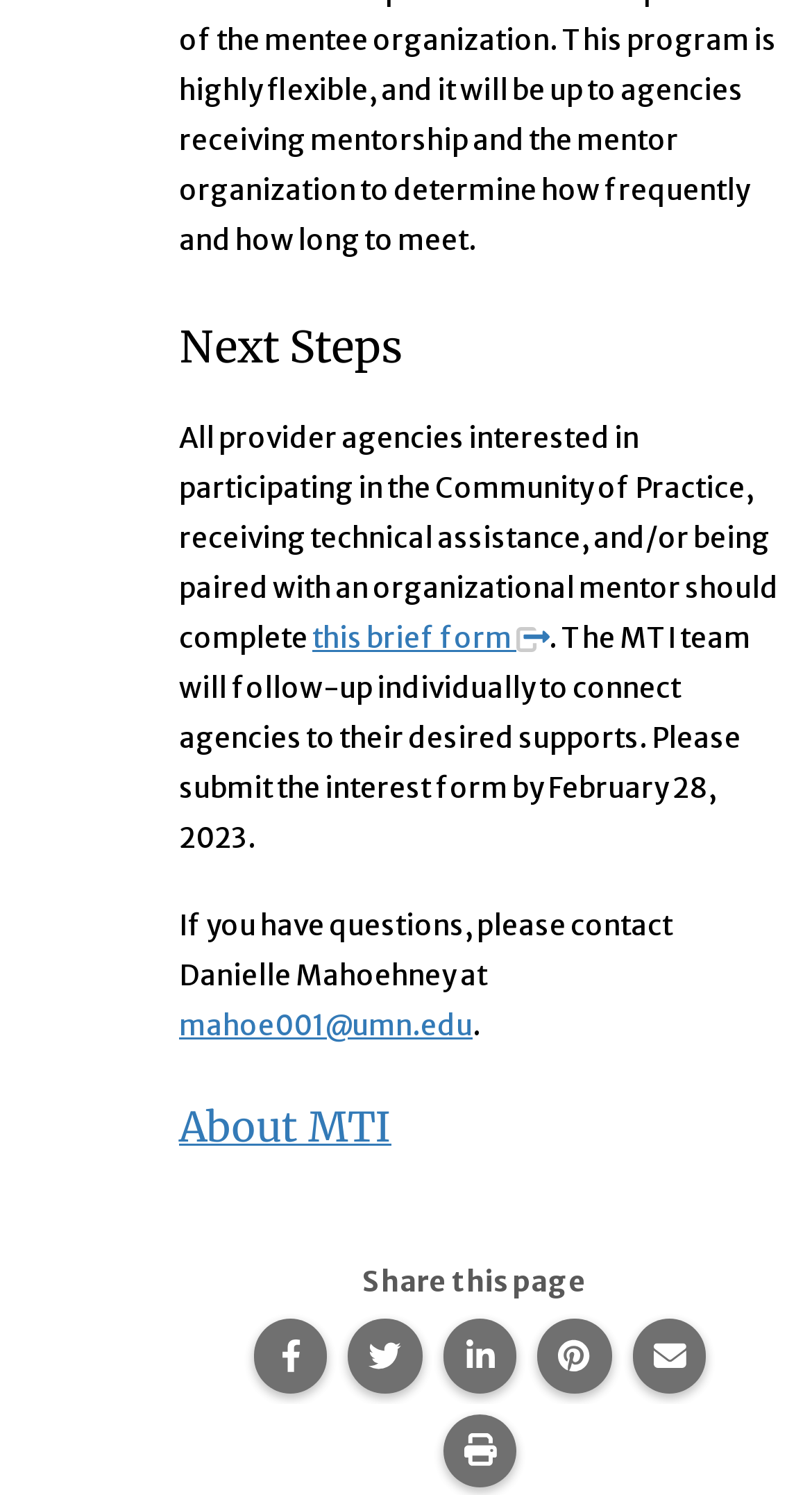For the element described, predict the bounding box coordinates as (top-left x, top-left y, bottom-right x, bottom-right y). All values should be between 0 and 1. Element description: this brief form

[0.385, 0.415, 0.676, 0.439]